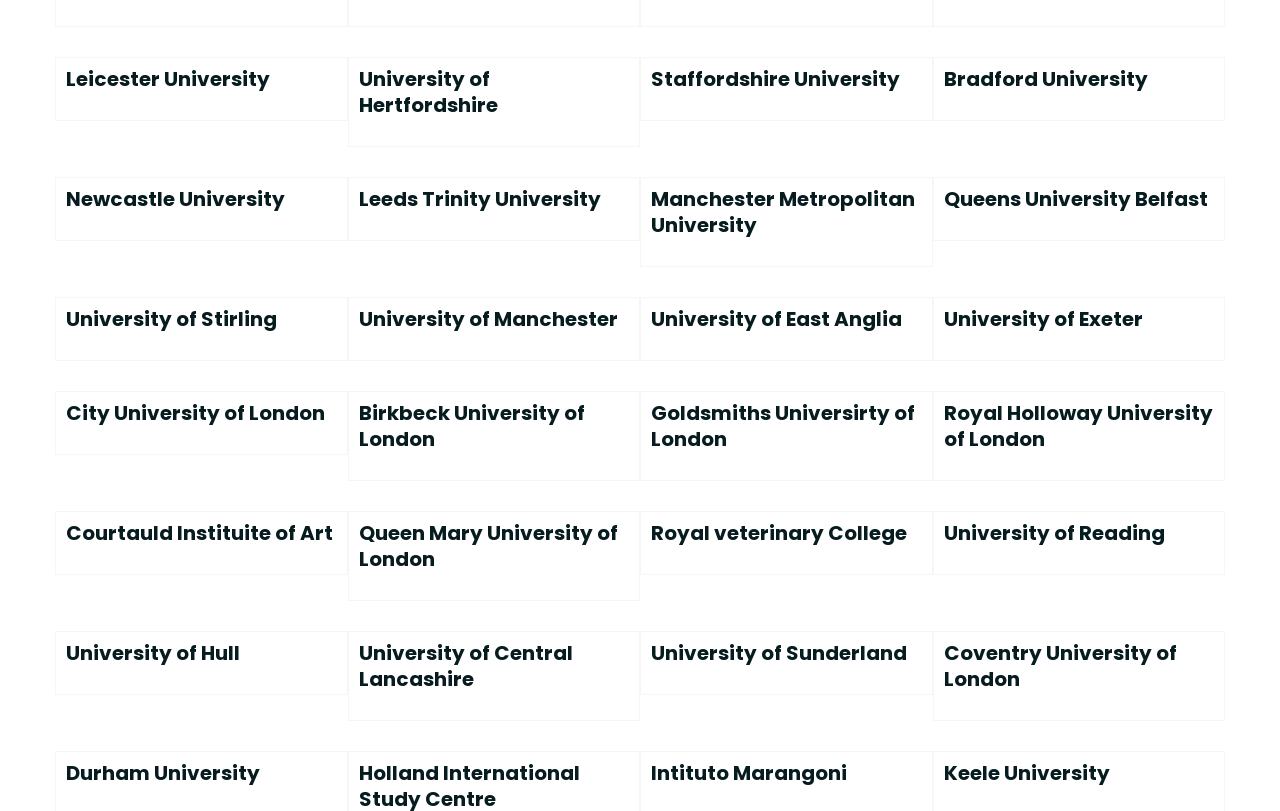Respond to the question below with a single word or phrase:
How many universities are listed in total?

30